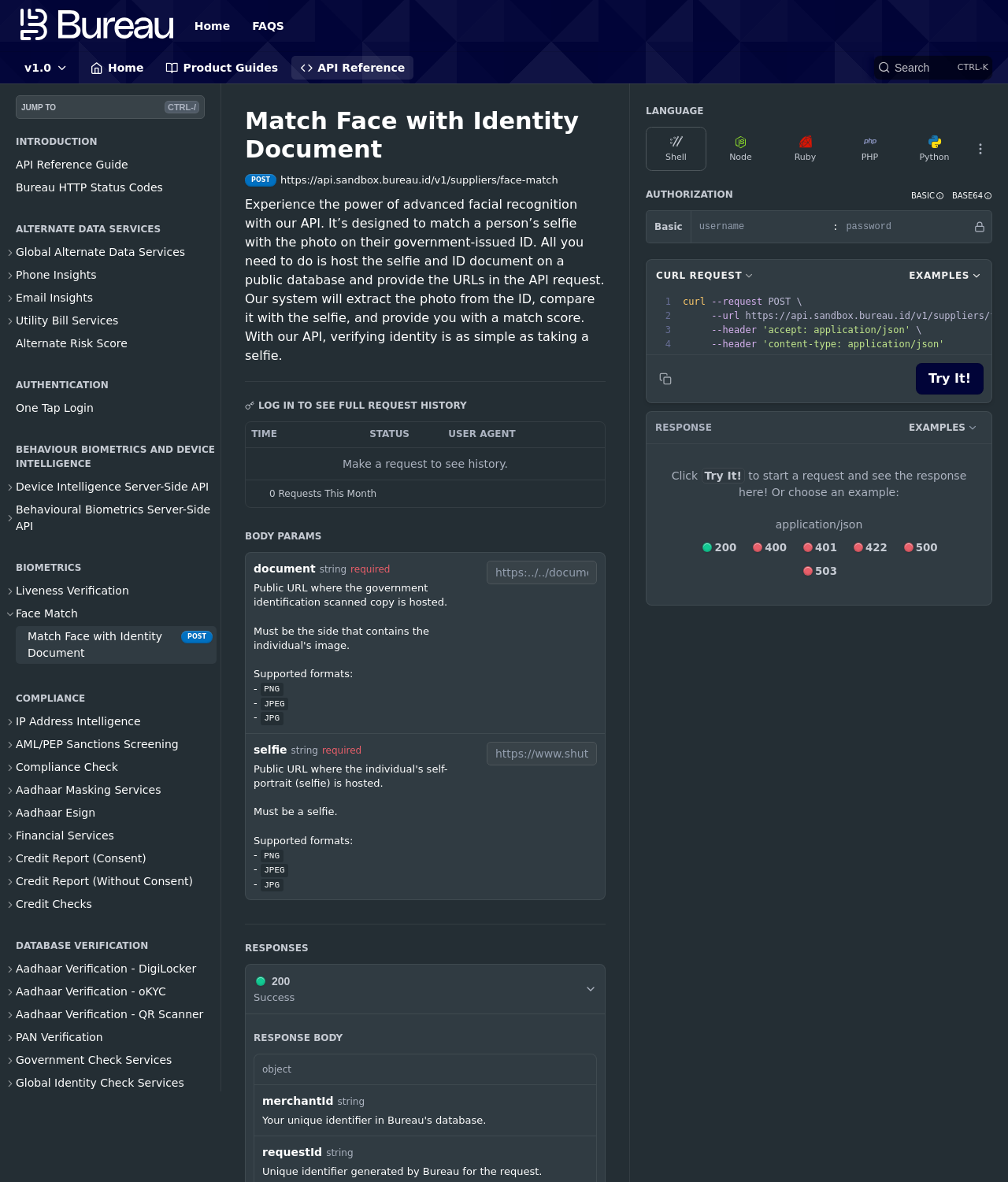Provide the bounding box coordinates of the HTML element this sentence describes: "Financial Services". The bounding box coordinates consist of four float numbers between 0 and 1, i.e., [left, top, right, bottom].

[0.004, 0.698, 0.215, 0.716]